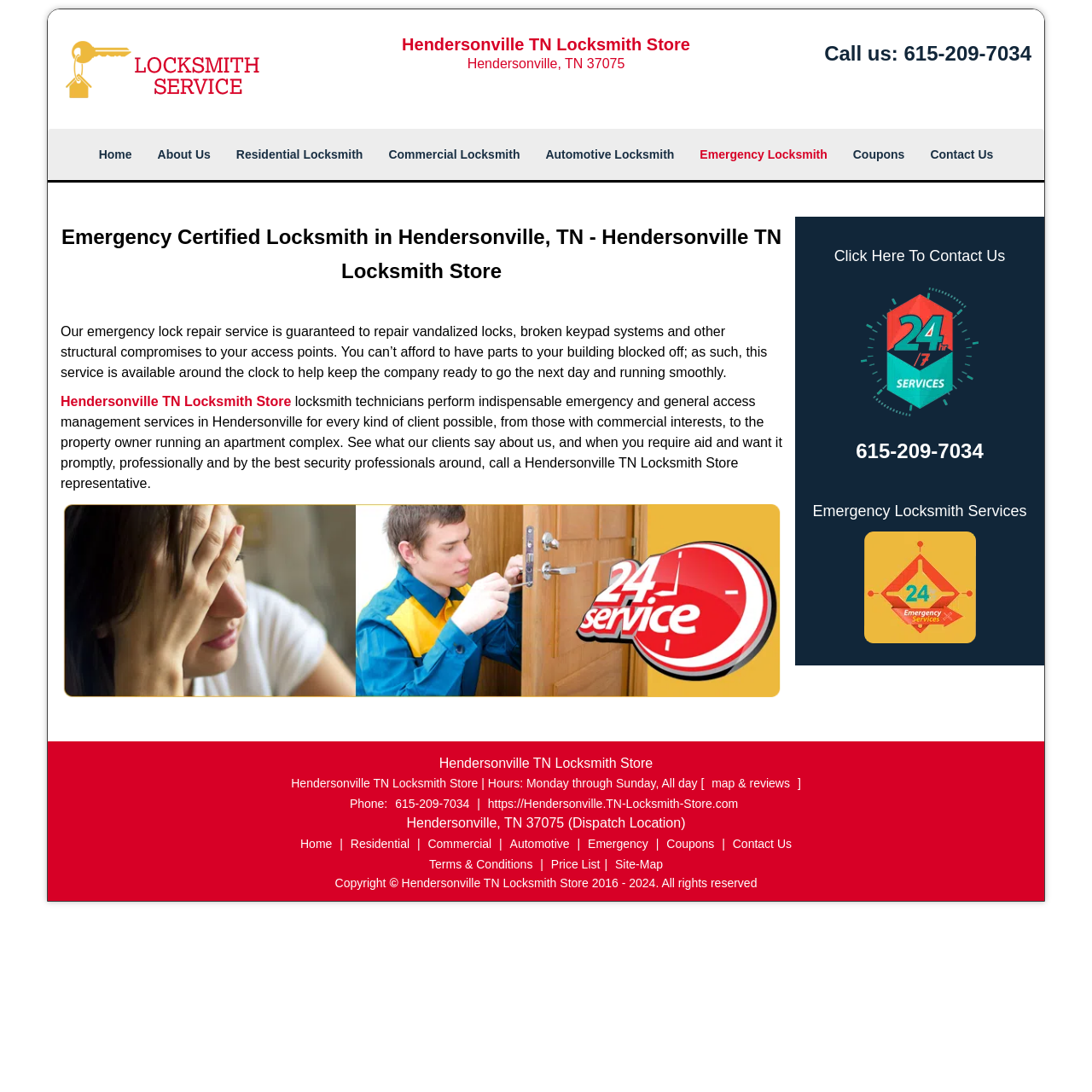Locate the bounding box coordinates of the element that should be clicked to execute the following instruction: "Click the 'Home' link".

[0.079, 0.118, 0.132, 0.165]